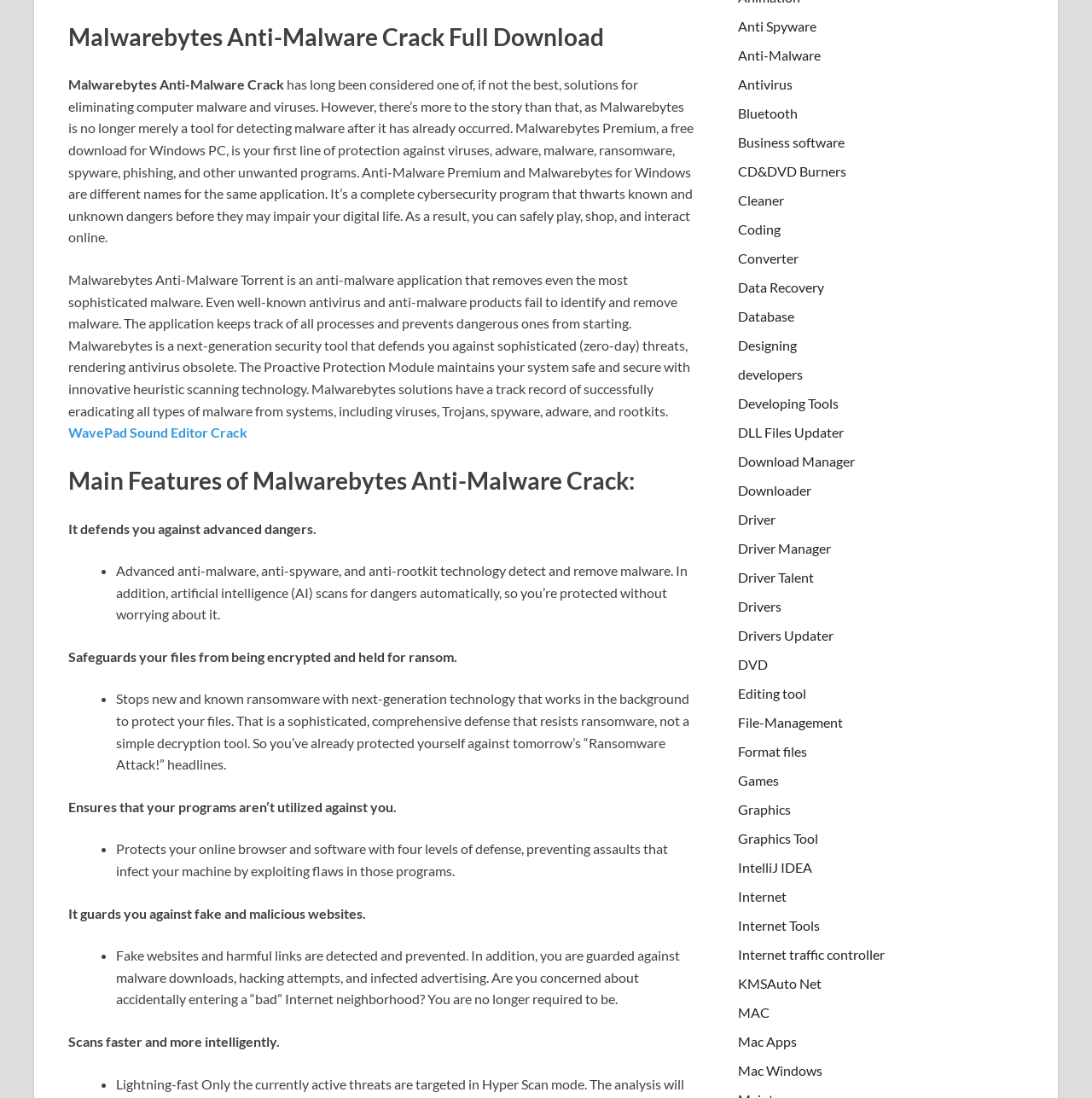Locate the bounding box coordinates of the clickable element to fulfill the following instruction: "Click on Anti Spyware link". Provide the coordinates as four float numbers between 0 and 1 in the format [left, top, right, bottom].

[0.676, 0.016, 0.748, 0.031]